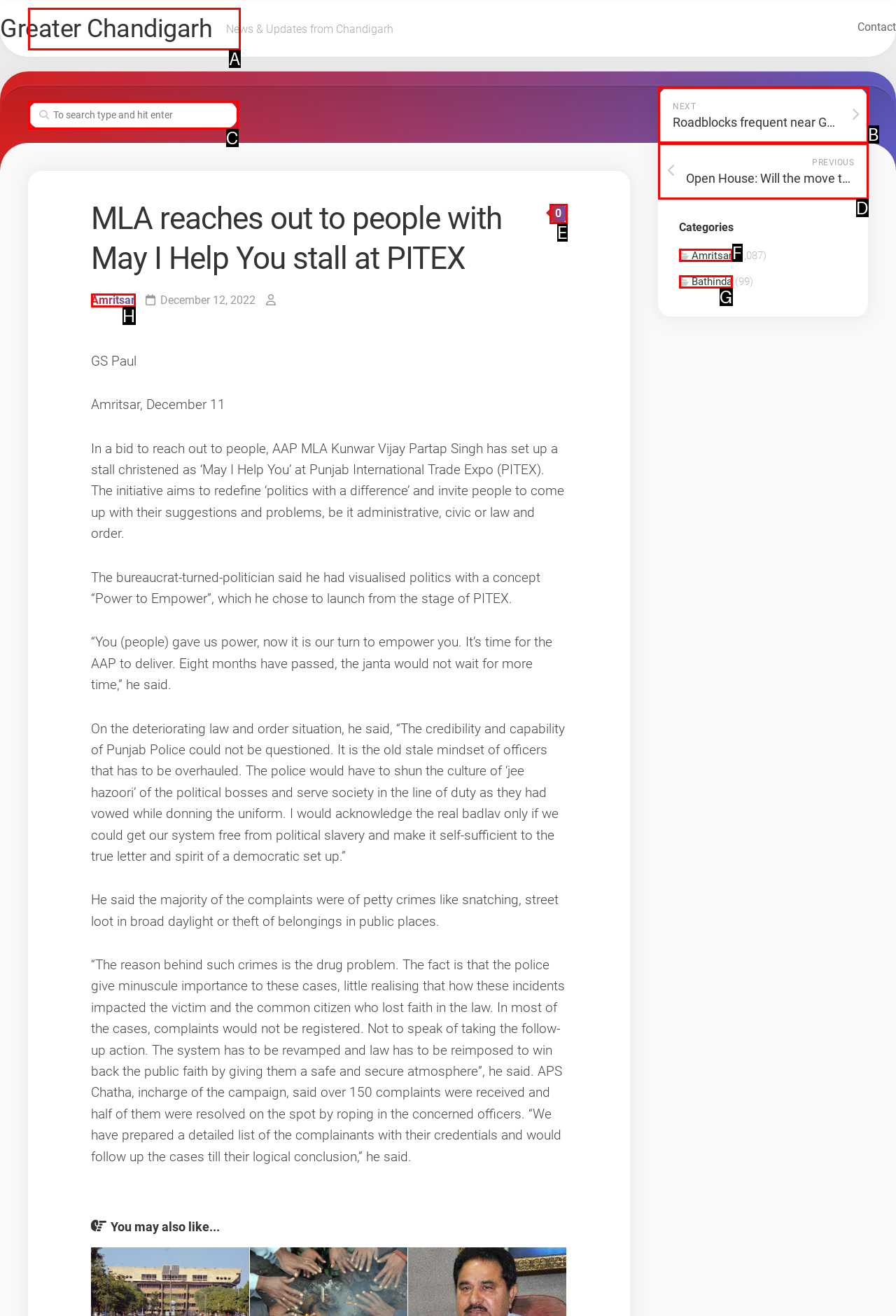Given the description: Greater Chandigarh, select the HTML element that best matches it. Reply with the letter of your chosen option.

A